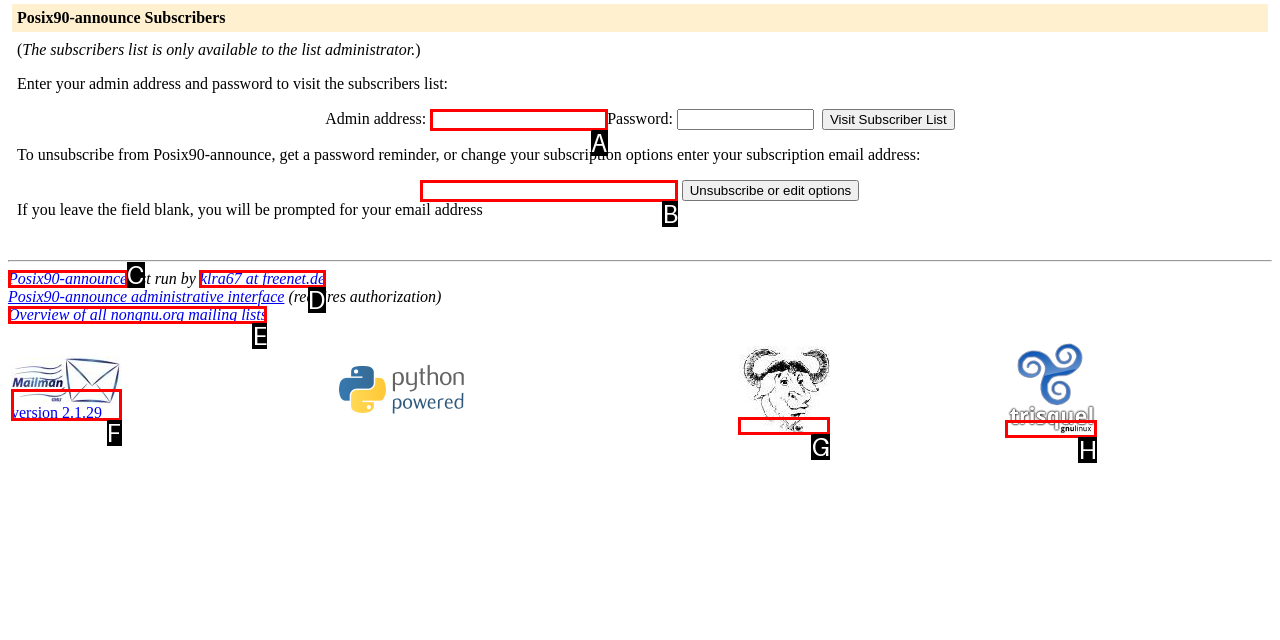Match the element description: version 2.1.29 to the correct HTML element. Answer with the letter of the selected option.

F